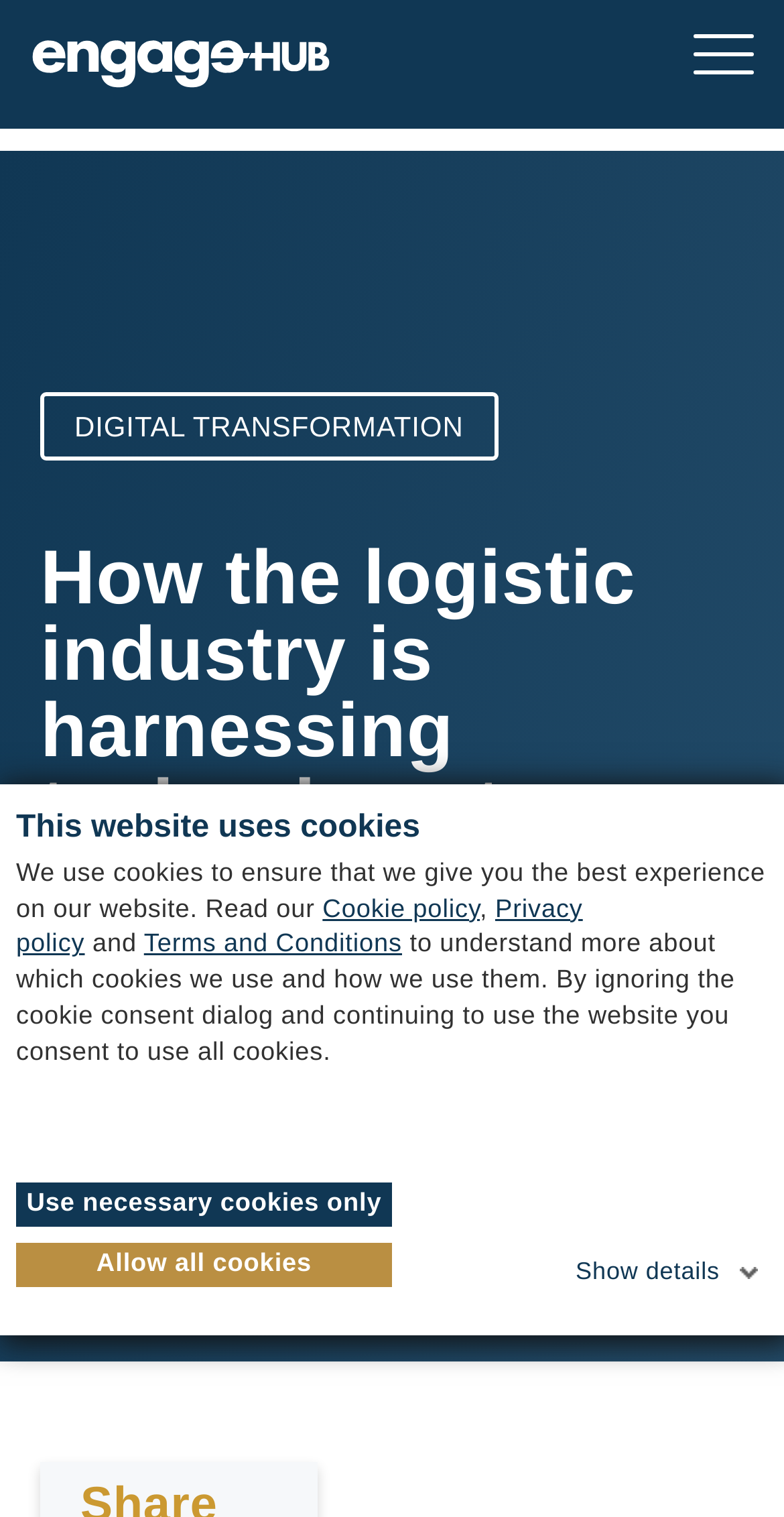Find the UI element described as: "Terms and Conditions" and predict its bounding box coordinates. Ensure the coordinates are four float numbers between 0 and 1, [left, top, right, bottom].

[0.184, 0.613, 0.513, 0.632]